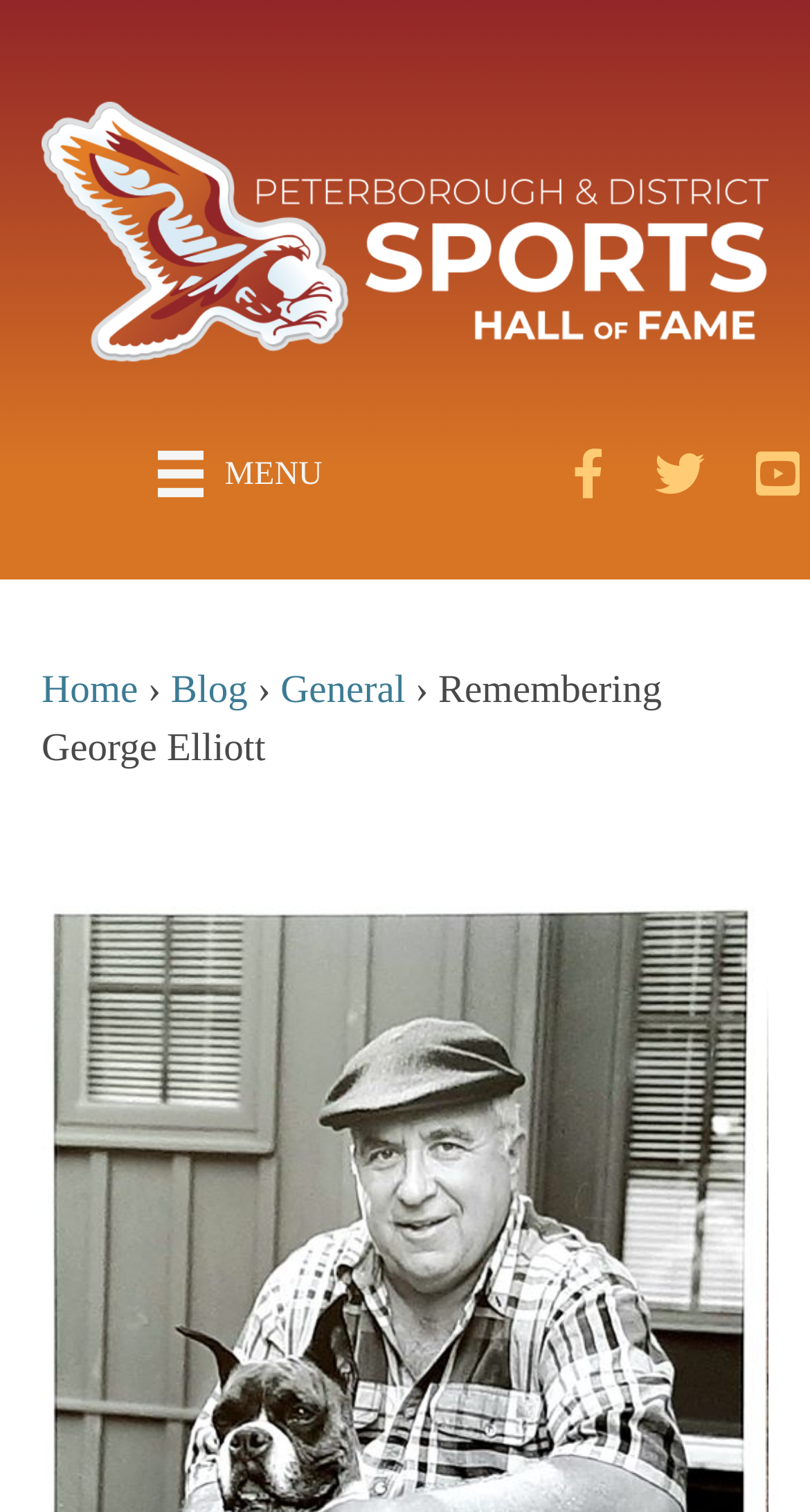Identify the bounding box for the UI element that is described as follows: "Home".

[0.051, 0.442, 0.17, 0.47]